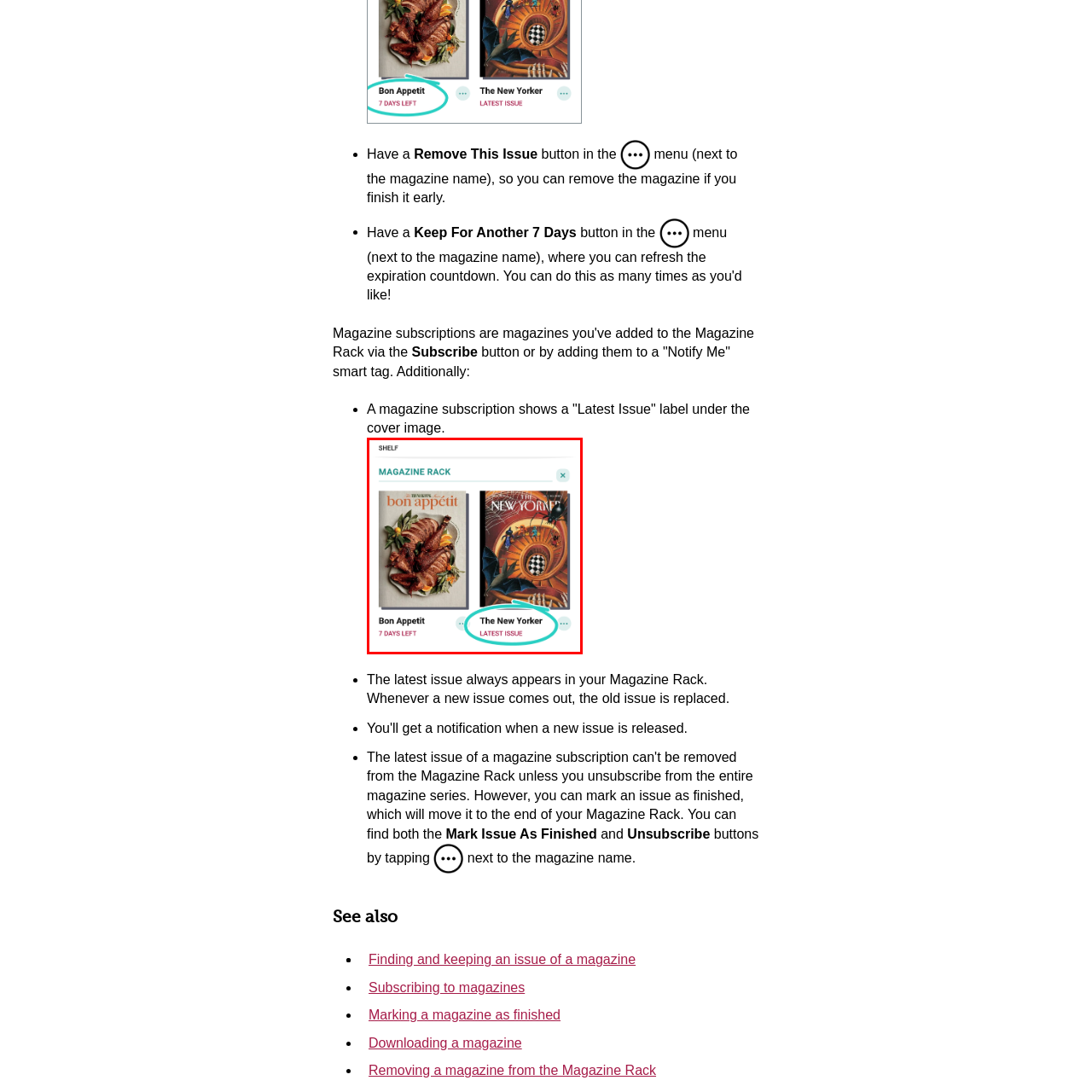Carefully analyze the image within the red boundary and describe it extensively.

The image showcases a digital magazine rack interface featuring two magazines: on the left, "Bon Appetit" accompanied by a note indicating it has "7 DAYS LEFT," and on the right, "The New Yorker," prominently marked with the label "LATEST ISSUE." The visual design emphasizes a clean layout, with a circular highlight around the "LATEST ISSUE" label, drawing attention to the currently available edition. The background is minimalistic, enhancing the focus on the magazine covers, while the overall aesthetic suggests a user-friendly experience for managing subscriptions and viewing issues.